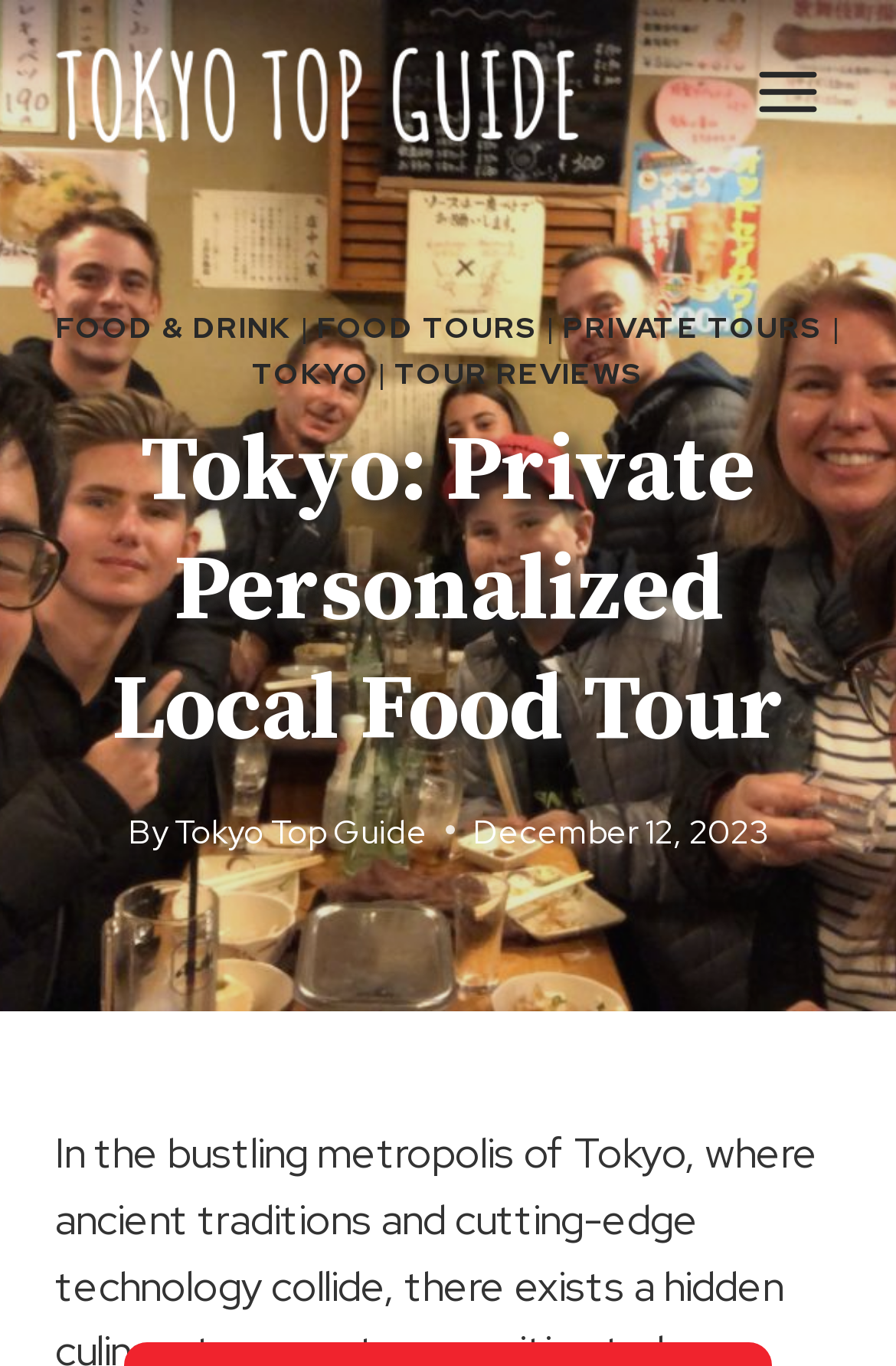Extract the main heading text from the webpage.

Tokyo: Private Personalized Local Food Tour